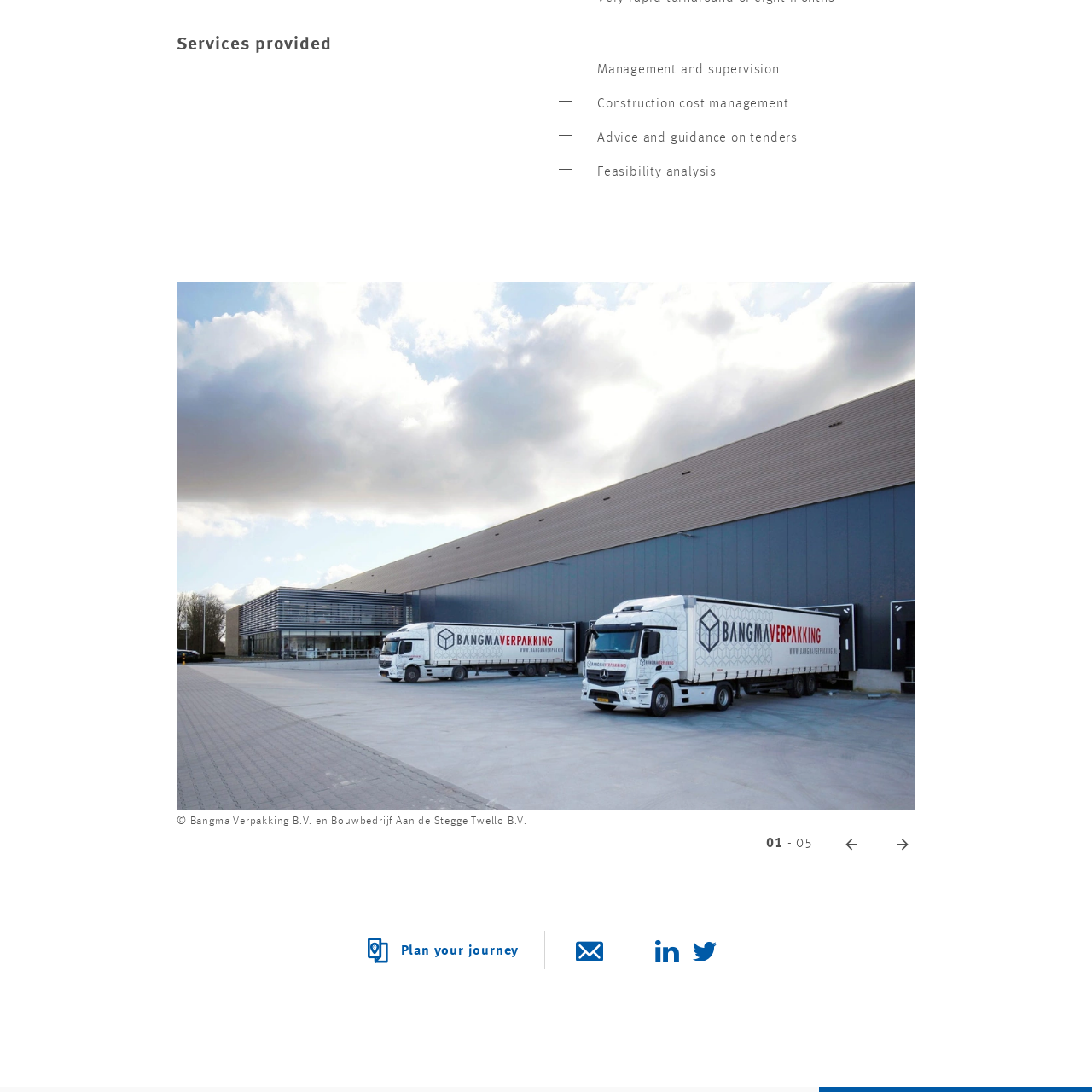What industry is the focus of?
Focus on the visual details within the red bounding box and provide an in-depth answer based on your observations.

The focus of the webpage is on the construction industry because the caption mentions 'construction cost management', 'feasibility analysis', and 'management and supervision', which are all terms related to the construction sector.